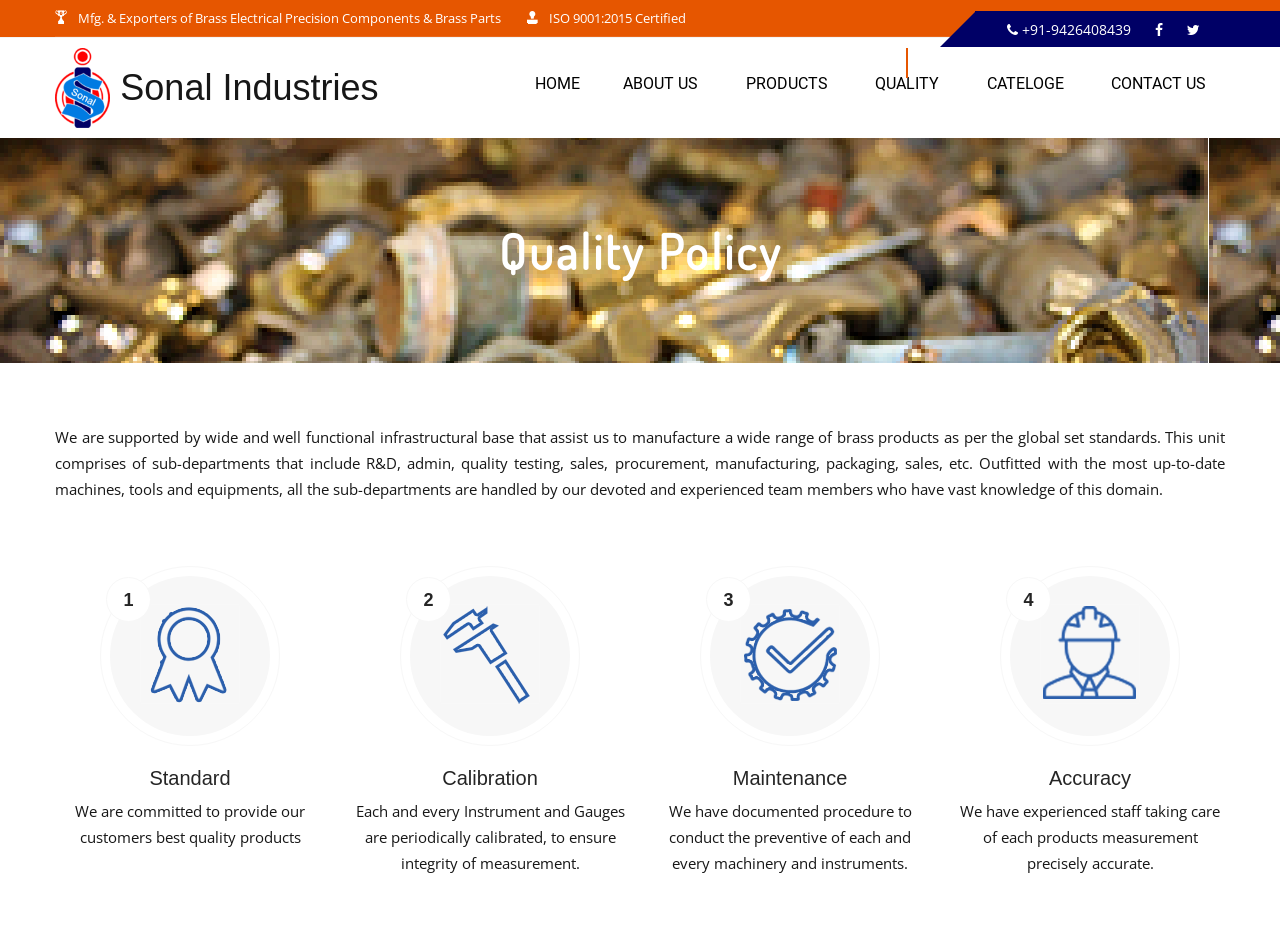What is the company's certification?
Provide a fully detailed and comprehensive answer to the question.

The company's certification is mentioned in the static text 'ISO 9001:2015 Certified' with bounding box coordinates [0.429, 0.01, 0.536, 0.029]. This indicates that the company has obtained the ISO 9001:2015 certification, which is a standard for quality management systems.